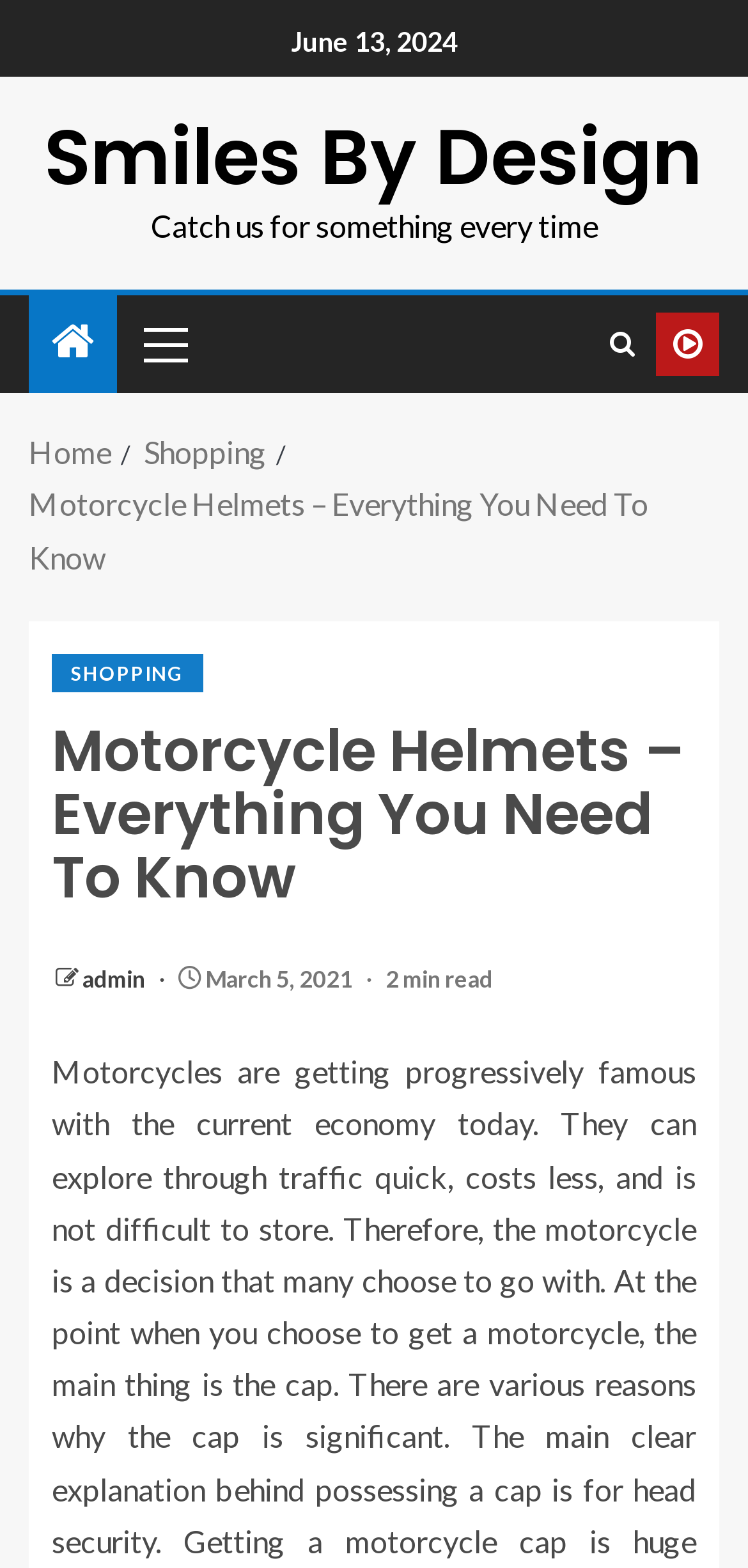What is the name of the website?
Provide a detailed and well-explained answer to the question.

I found the name of the website by looking at the link element with the bounding box coordinates [0.059, 0.066, 0.941, 0.135] which contains the text 'Smiles By Design'.